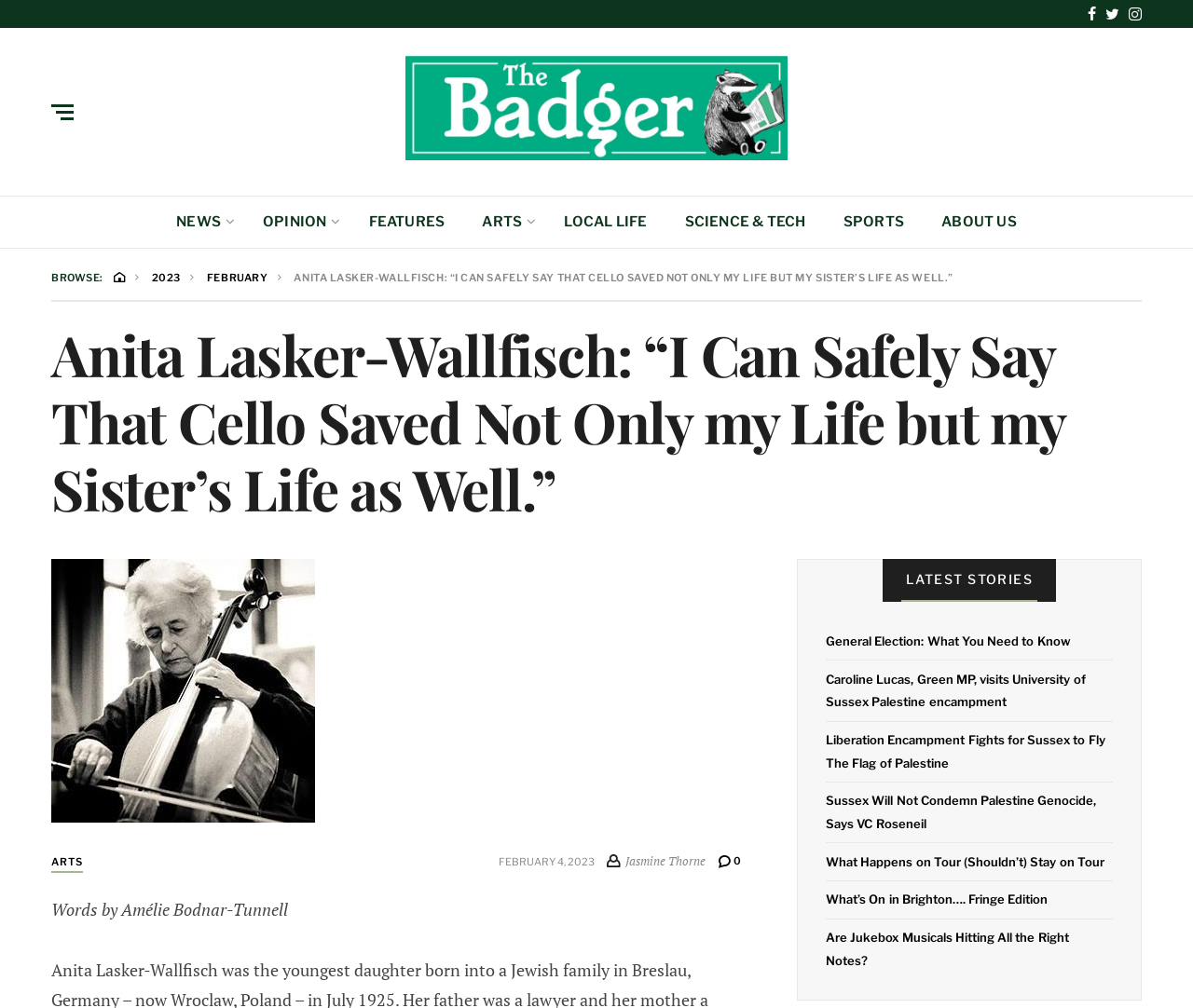What is the name of the publication?
Look at the image and provide a detailed response to the question.

The name of the publication can be found in the top-left corner of the webpage, where it says 'The Badger' in a logo format.